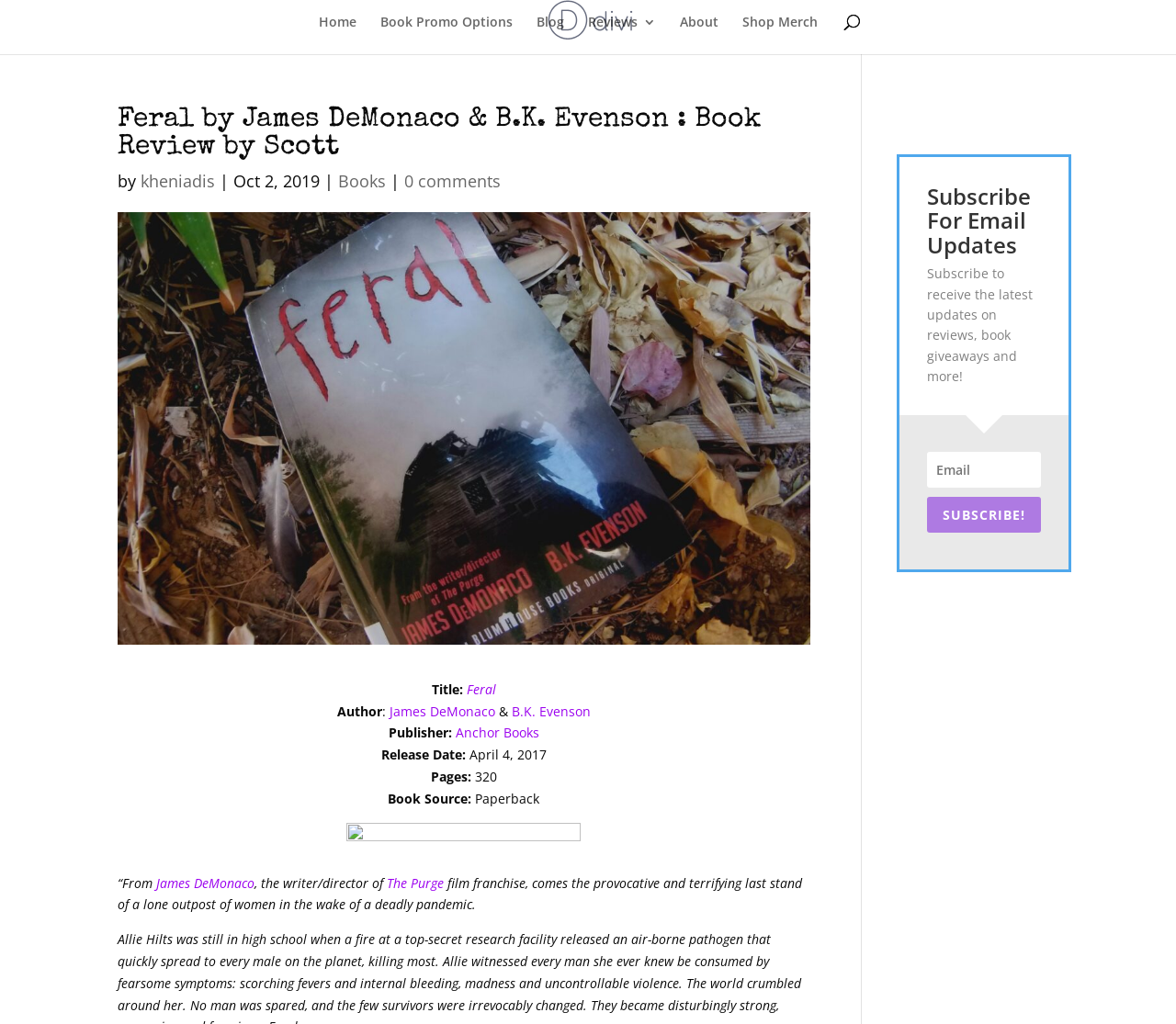Who is the author of the book?
Please provide an in-depth and detailed response to the question.

The authors of the book can be found in the static text 'Author:' and the links 'James DeMonaco (opens in a new tab)' and 'B.K. Evenson (opens in a new tab)' which are the authors of the book.